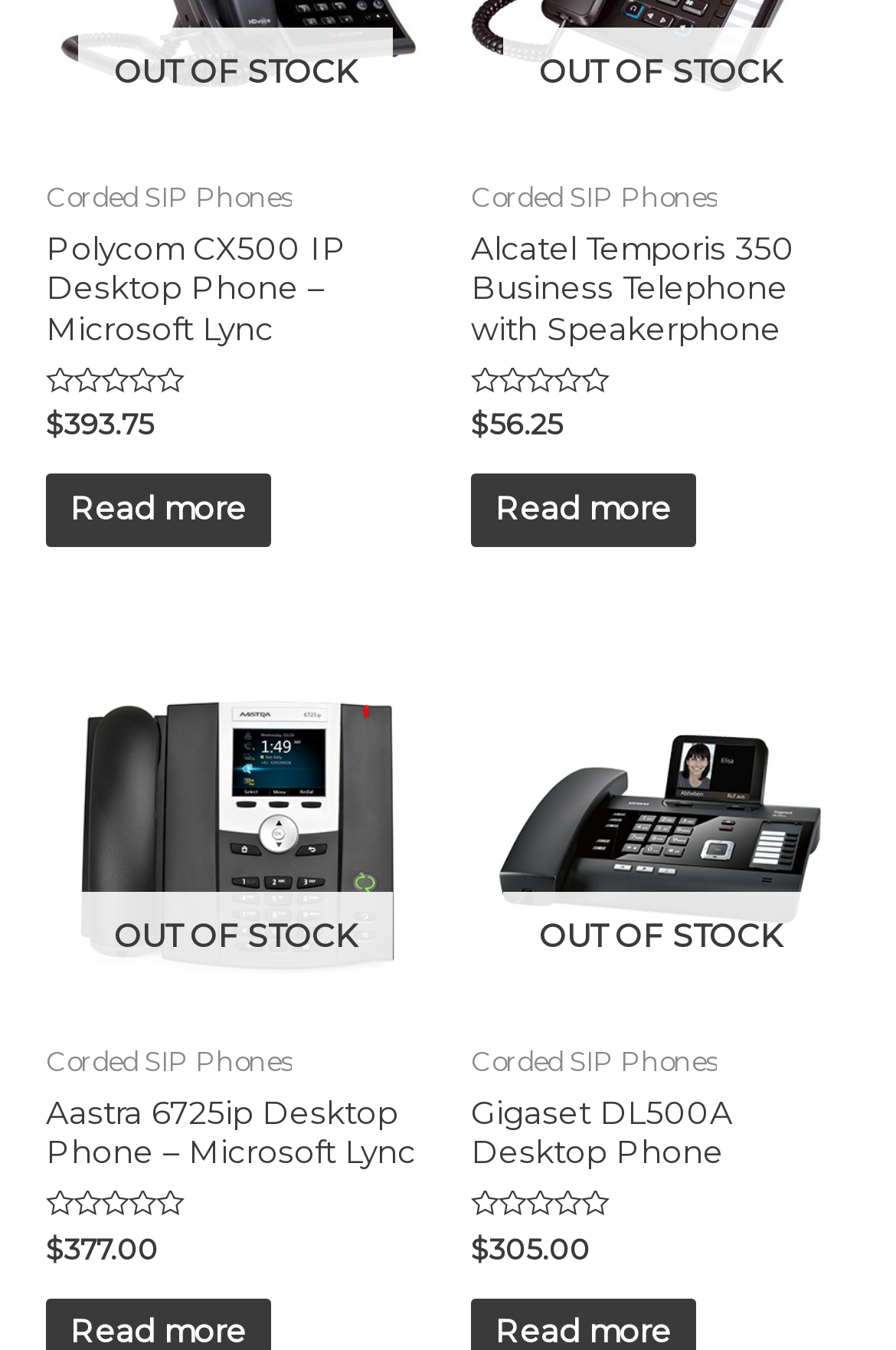Please specify the bounding box coordinates for the clickable region that will help you carry out the instruction: "Click on Polycom CX500 IP Desktop Phone – Microsoft Lync".

[0.051, 0.169, 0.474, 0.26]